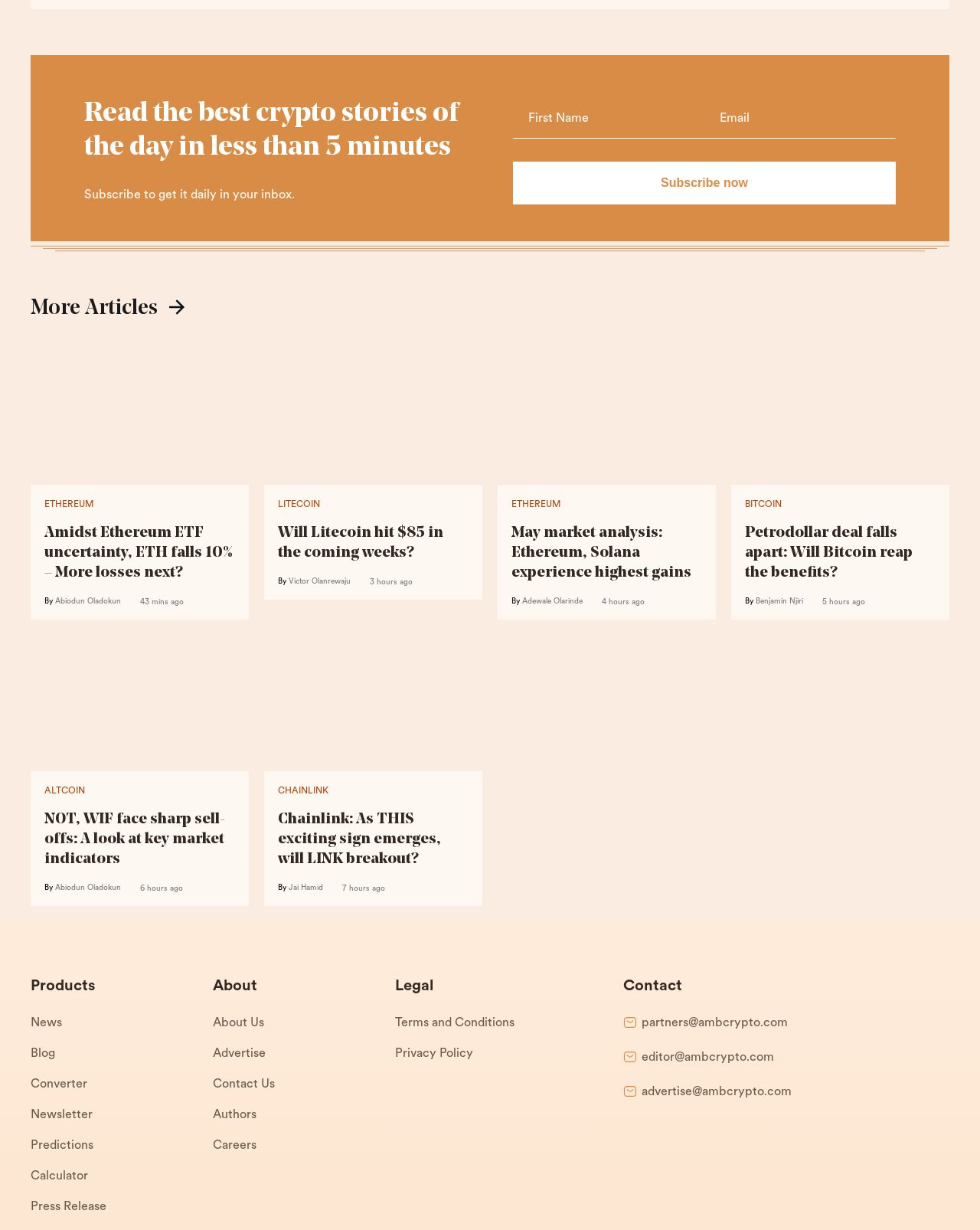Respond to the following question with a brief word or phrase:
What is the purpose of the 'Products' section?

To navigate to other pages